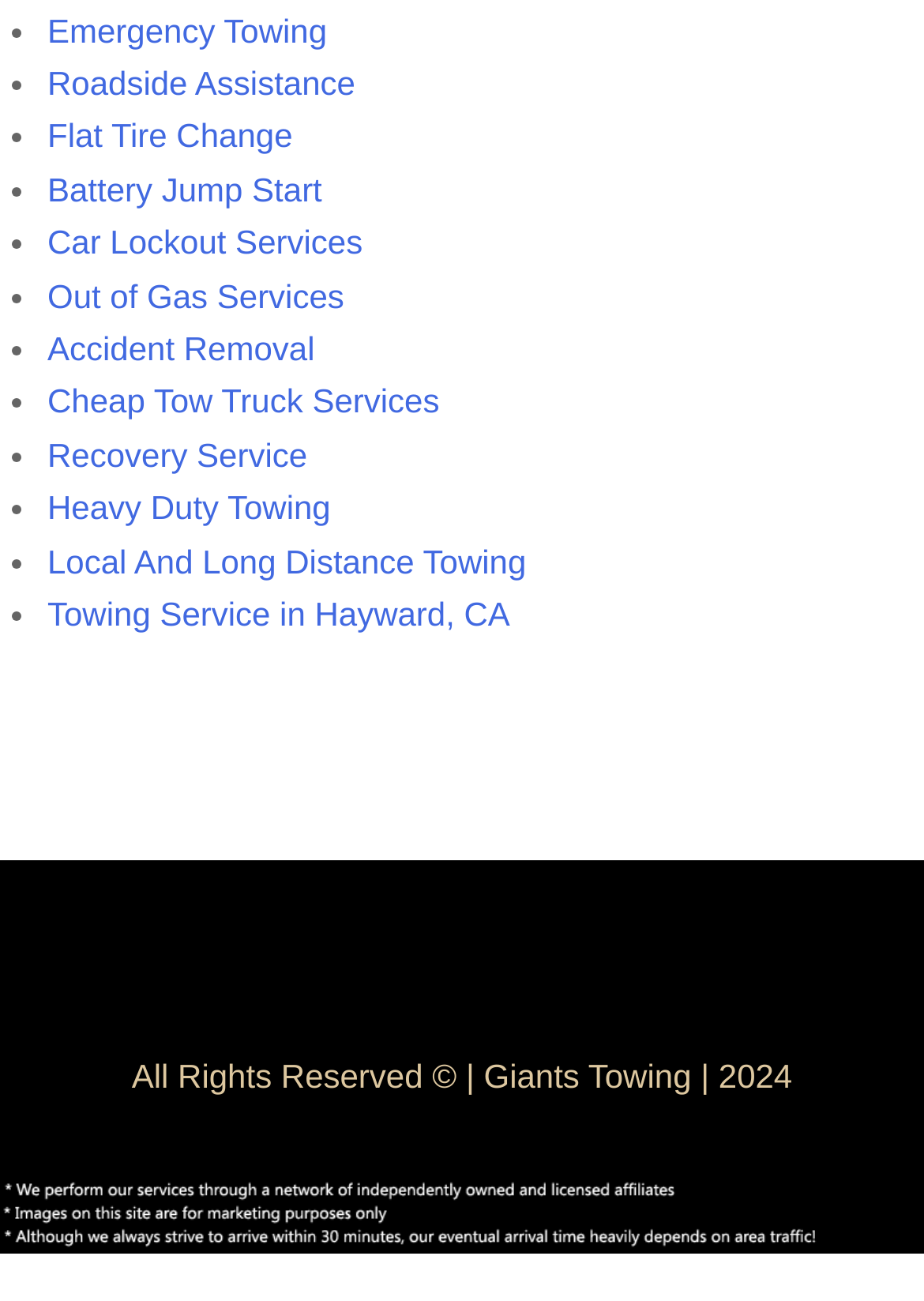What is the purpose of the list on the webpage?
Using the image as a reference, give a one-word or short phrase answer.

To show available services